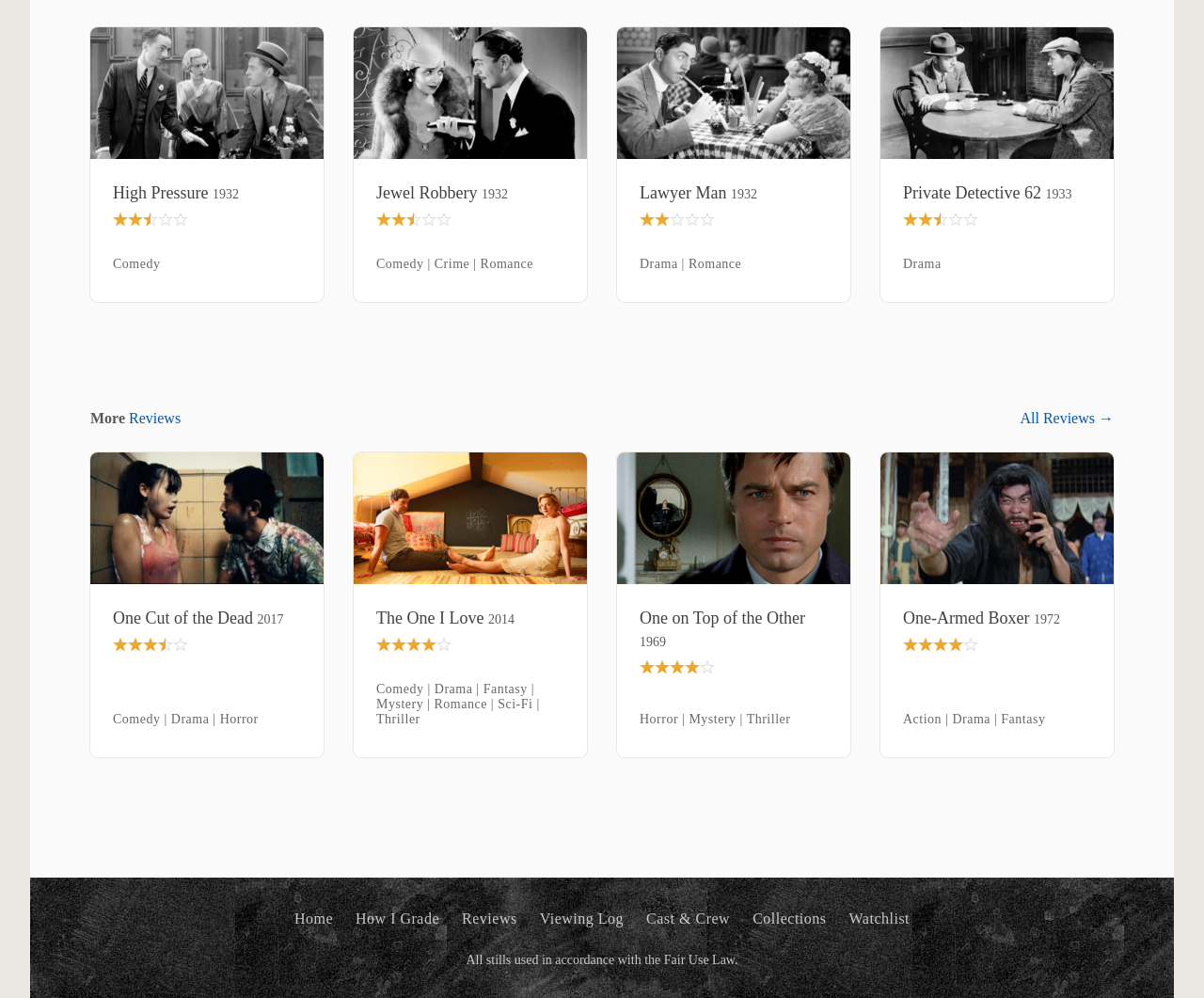Determine the bounding box coordinates of the UI element described by: "High Pressure 1932".

[0.094, 0.182, 0.25, 0.205]